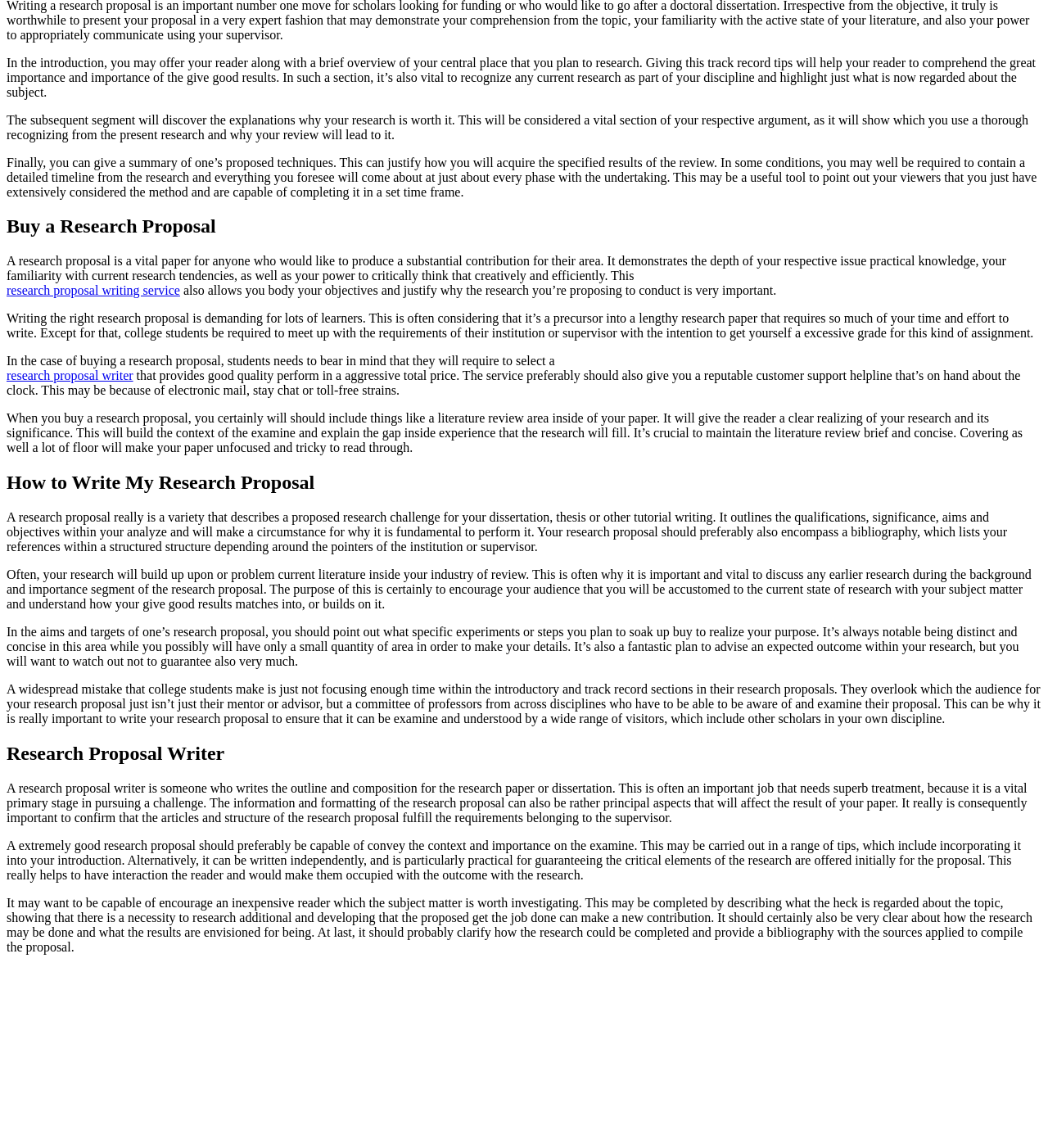Identify the bounding box coordinates for the UI element described as follows: research proposal writer. Use the format (top-left x, top-left y, bottom-right x, bottom-right y) and ensure all values are floating point numbers between 0 and 1.

[0.006, 0.321, 0.127, 0.333]